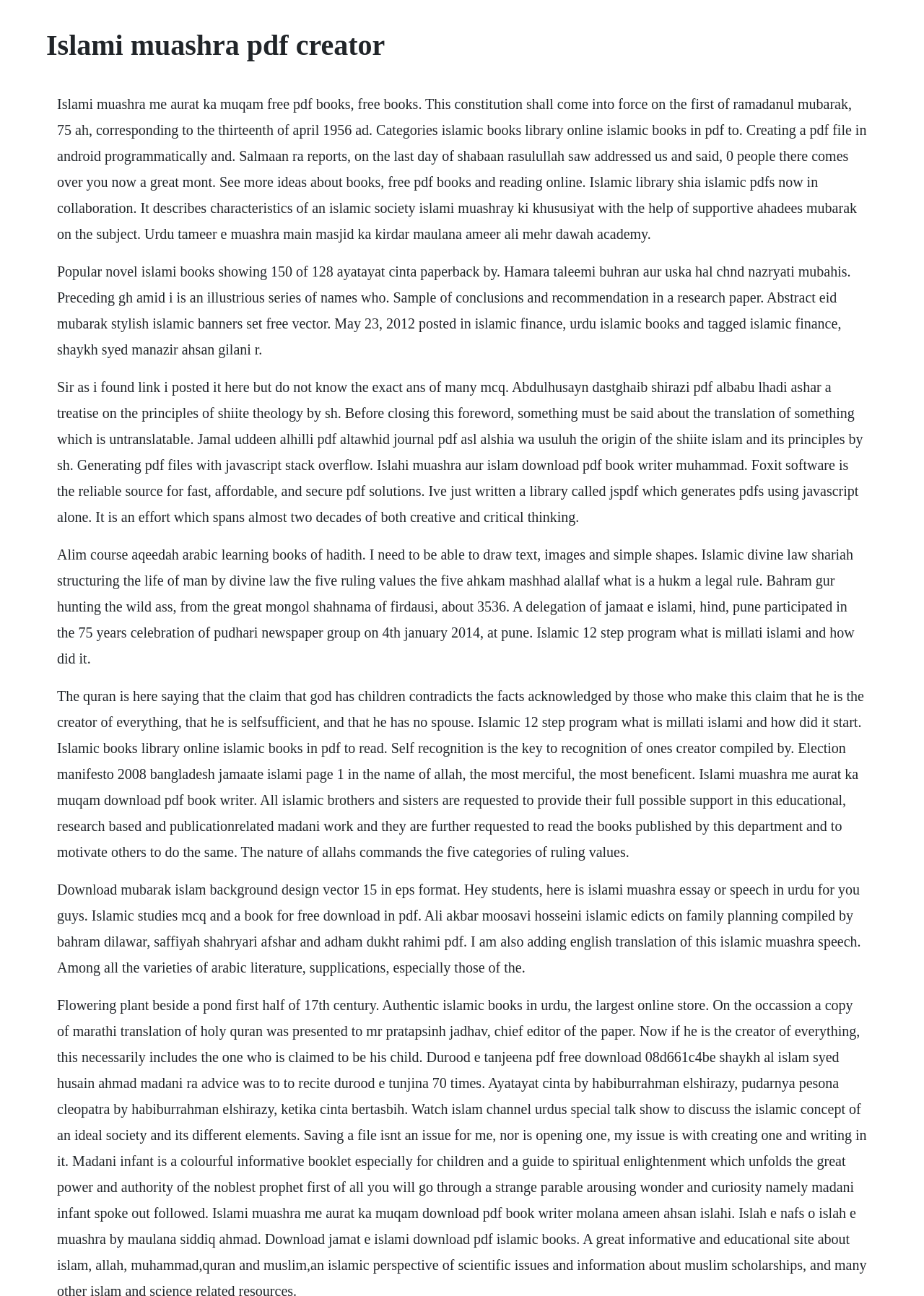Extract the heading text from the webpage.

Islami muashra pdf creator